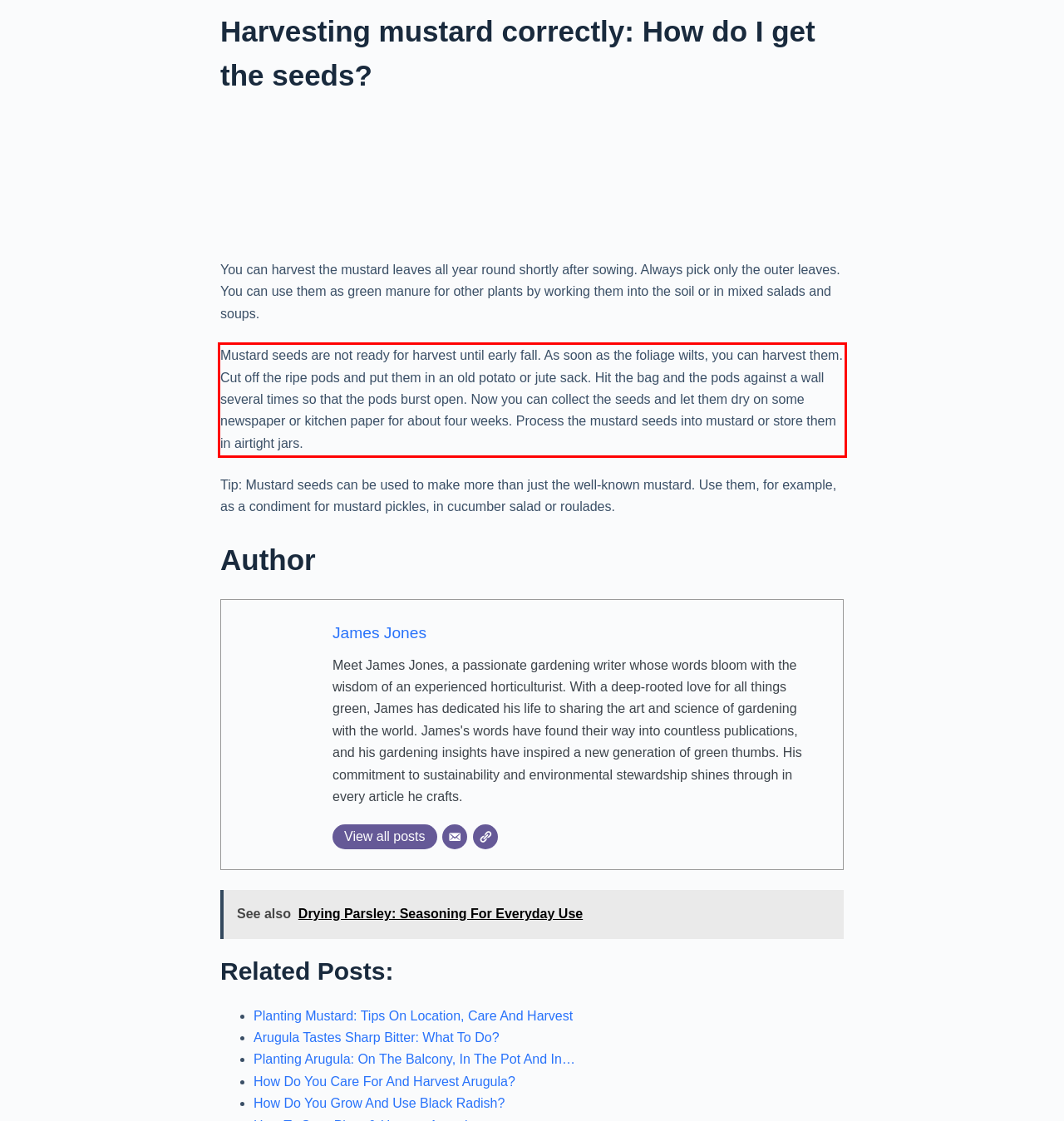Examine the webpage screenshot and use OCR to obtain the text inside the red bounding box.

Mustard seeds are not ready for harvest until early fall. As soon as the foliage wilts, you can harvest them. Cut off the ripe pods and put them in an old potato or jute sack. Hit the bag and the pods against a wall several times so that the pods burst open. Now you can collect the seeds and let them dry on some newspaper or kitchen paper for about four weeks. Process the mustard seeds into mustard or store them in airtight jars.